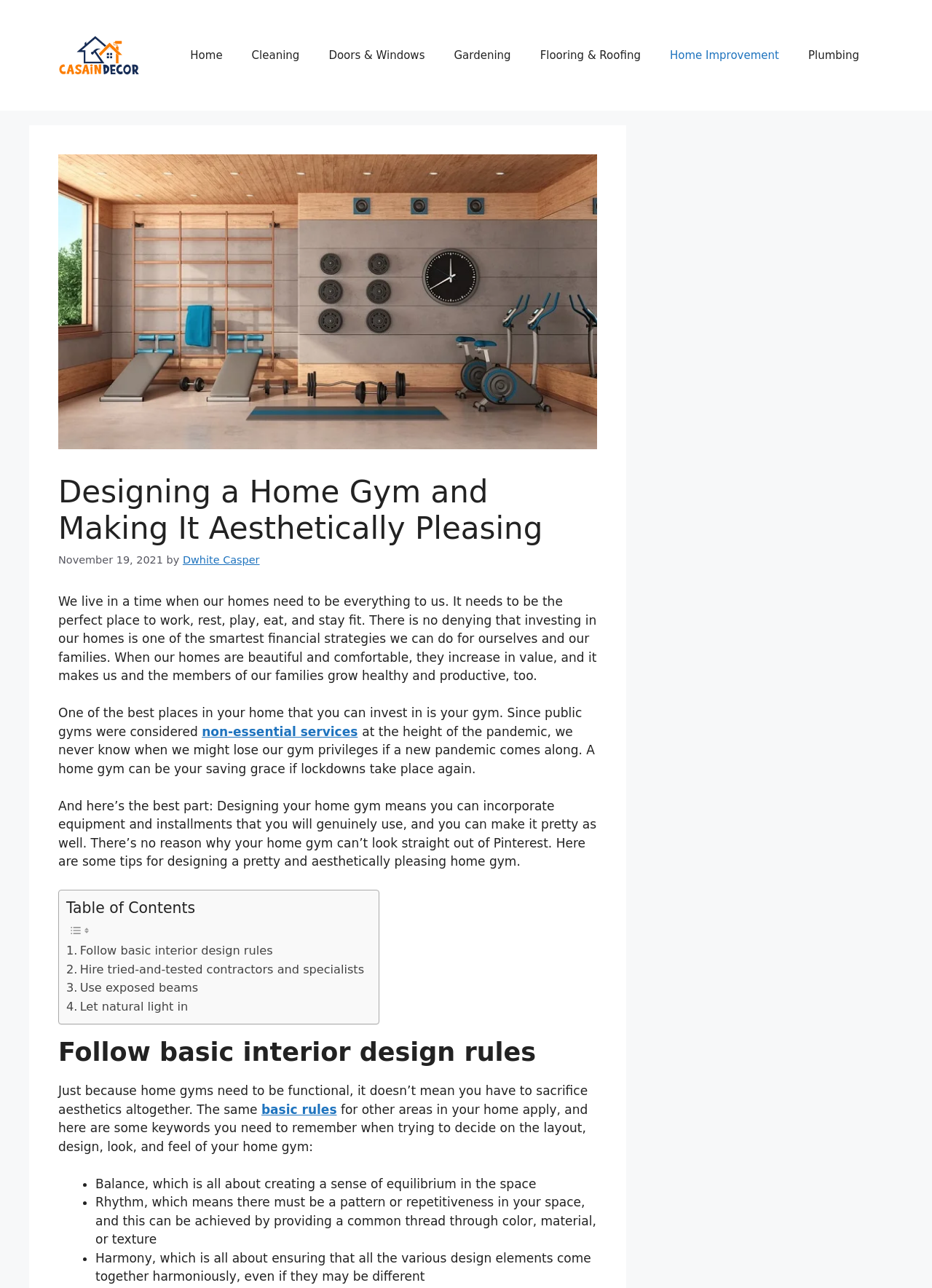Identify the main heading from the webpage and provide its text content.

Designing a Home Gym and Making It Aesthetically Pleasing